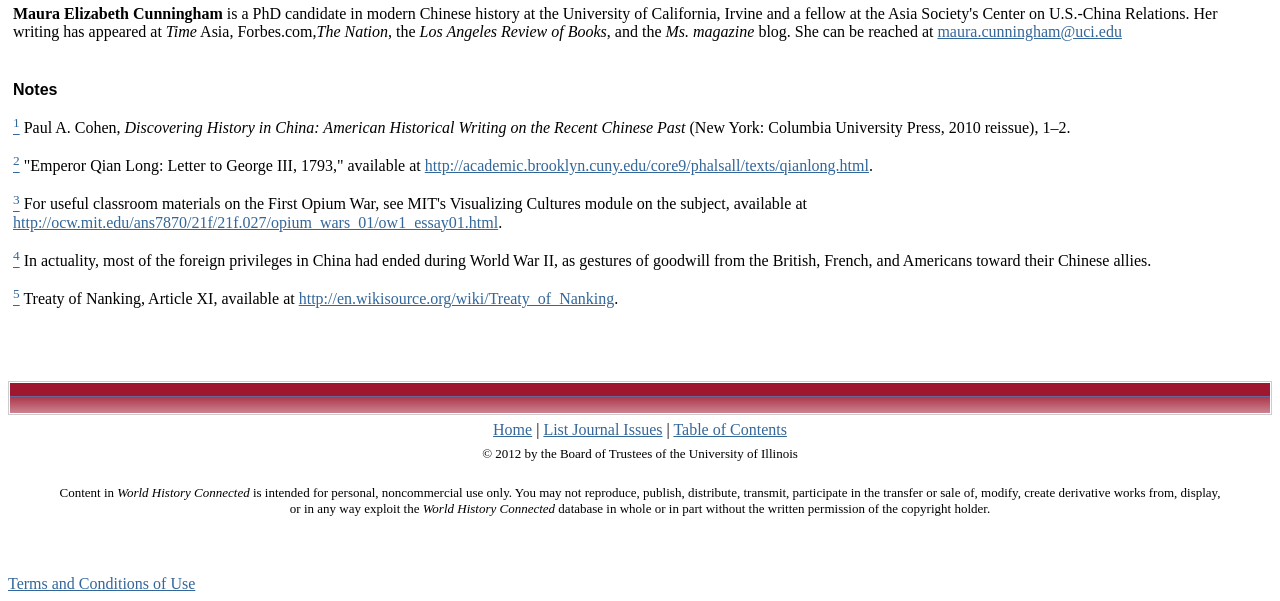Provide the bounding box for the UI element matching this description: "Terms and Conditions of Use".

[0.006, 0.957, 0.153, 0.985]